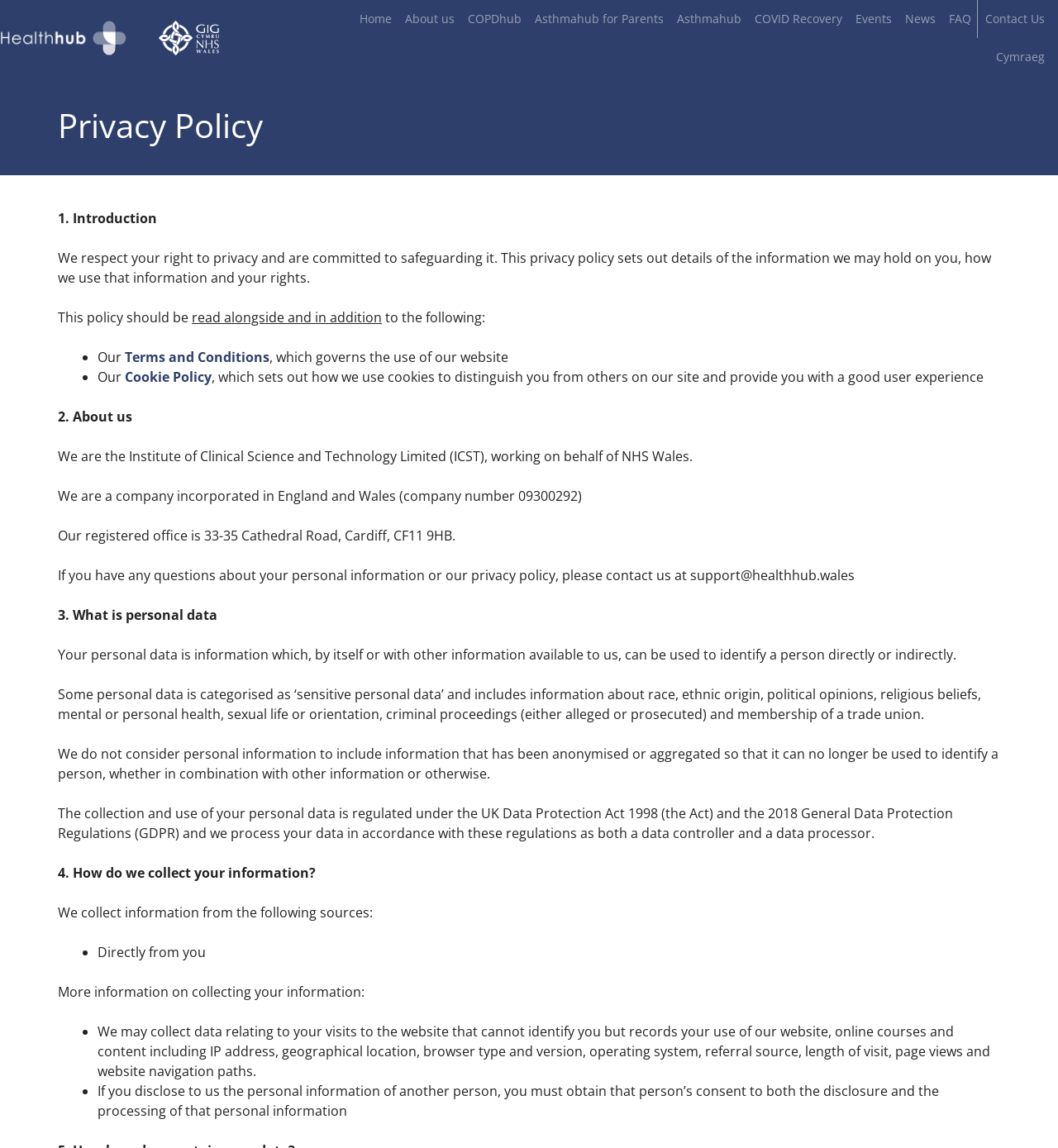Please find the bounding box coordinates (top-left x, top-left y, bottom-right x, bottom-right y) in the screenshot for the UI element described as follows: alt="Healthhub logo - white."

[0.0, 0.018, 0.15, 0.049]